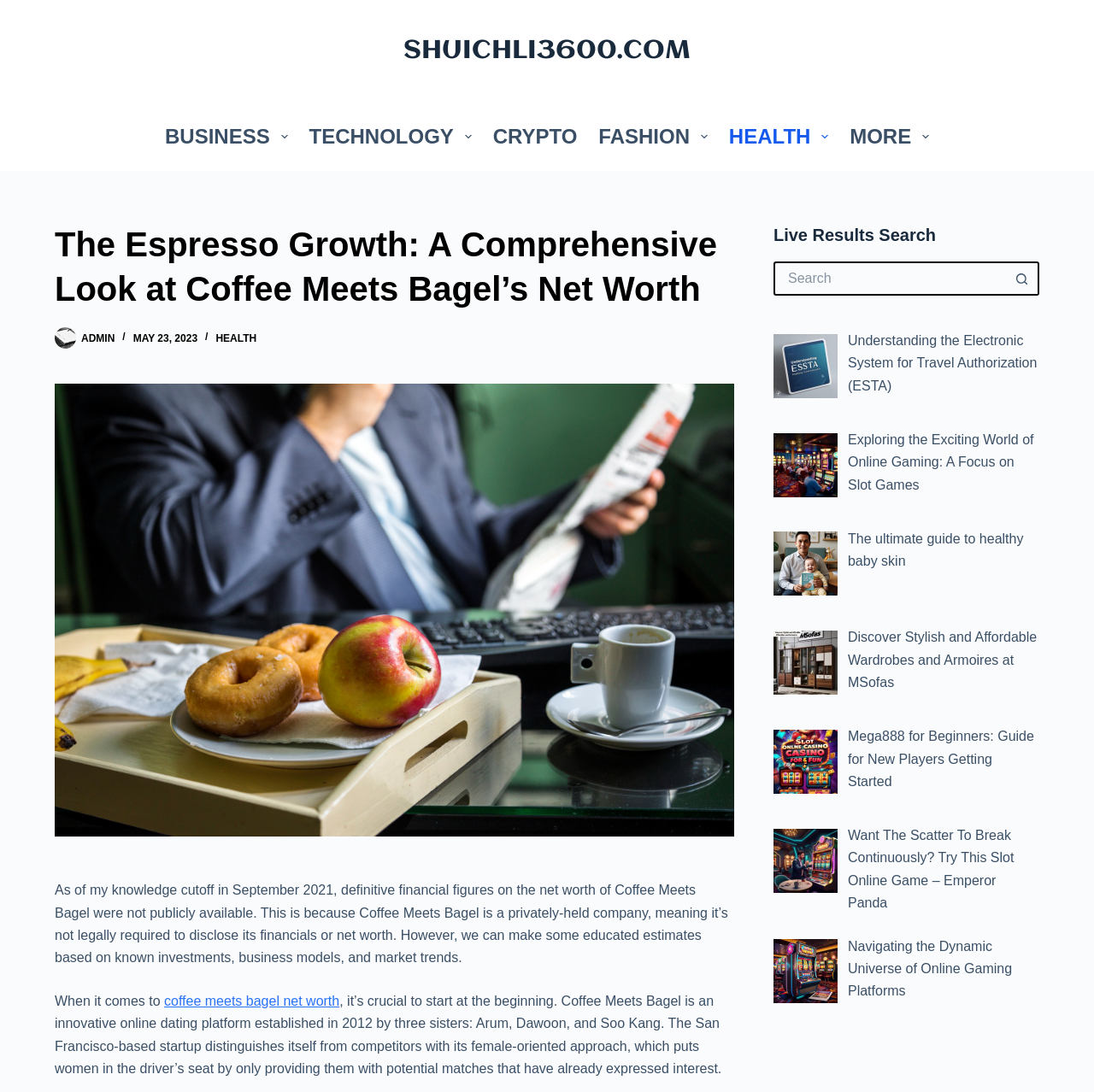Can you specify the bounding box coordinates for the region that should be clicked to fulfill this instruction: "Send an email to customercare".

None